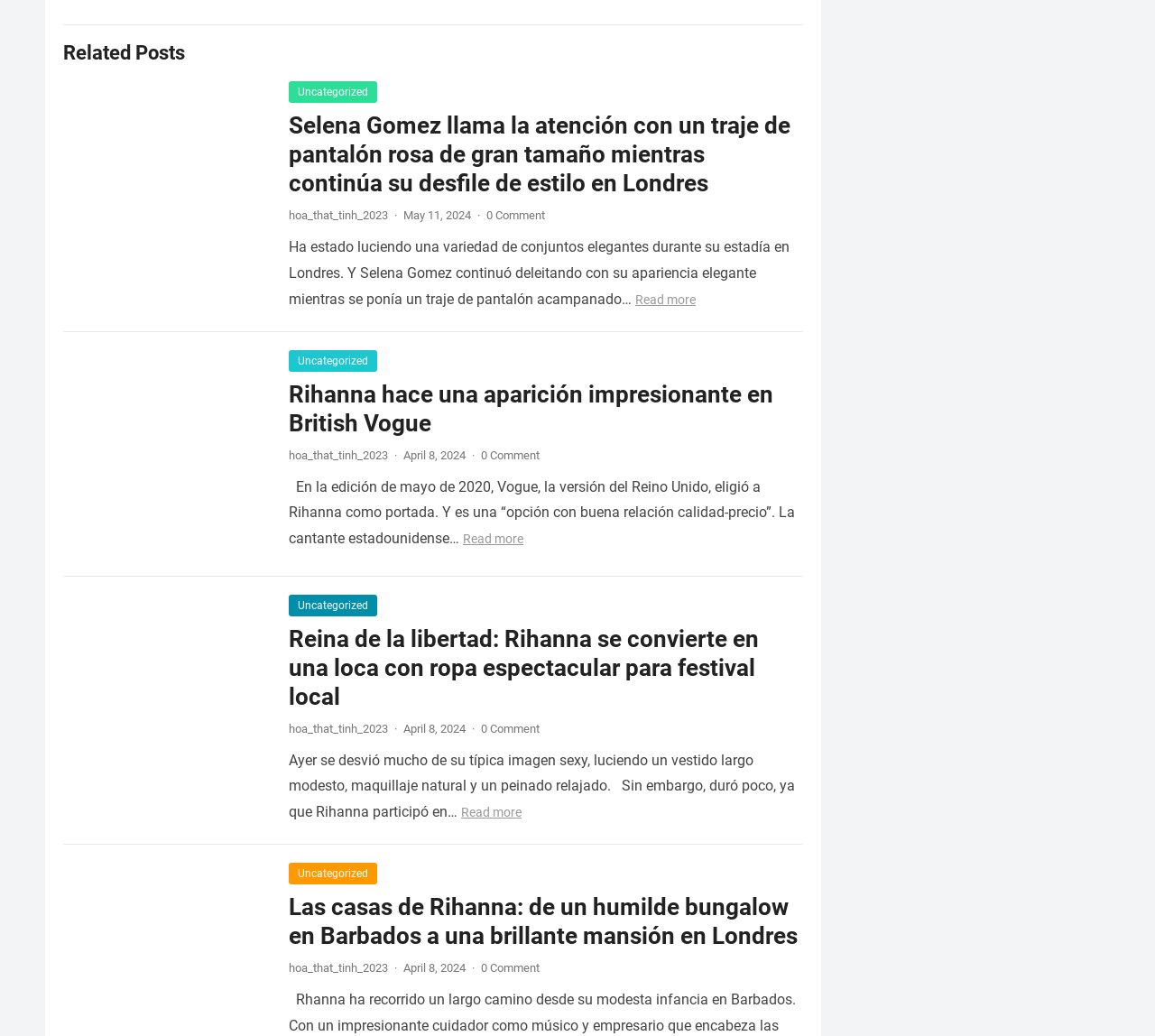Specify the bounding box coordinates of the region I need to click to perform the following instruction: "Read more about Selena Gomez's stylish outfit in London". The coordinates must be four float numbers in the range of 0 to 1, i.e., [left, top, right, bottom].

[0.55, 0.282, 0.602, 0.296]